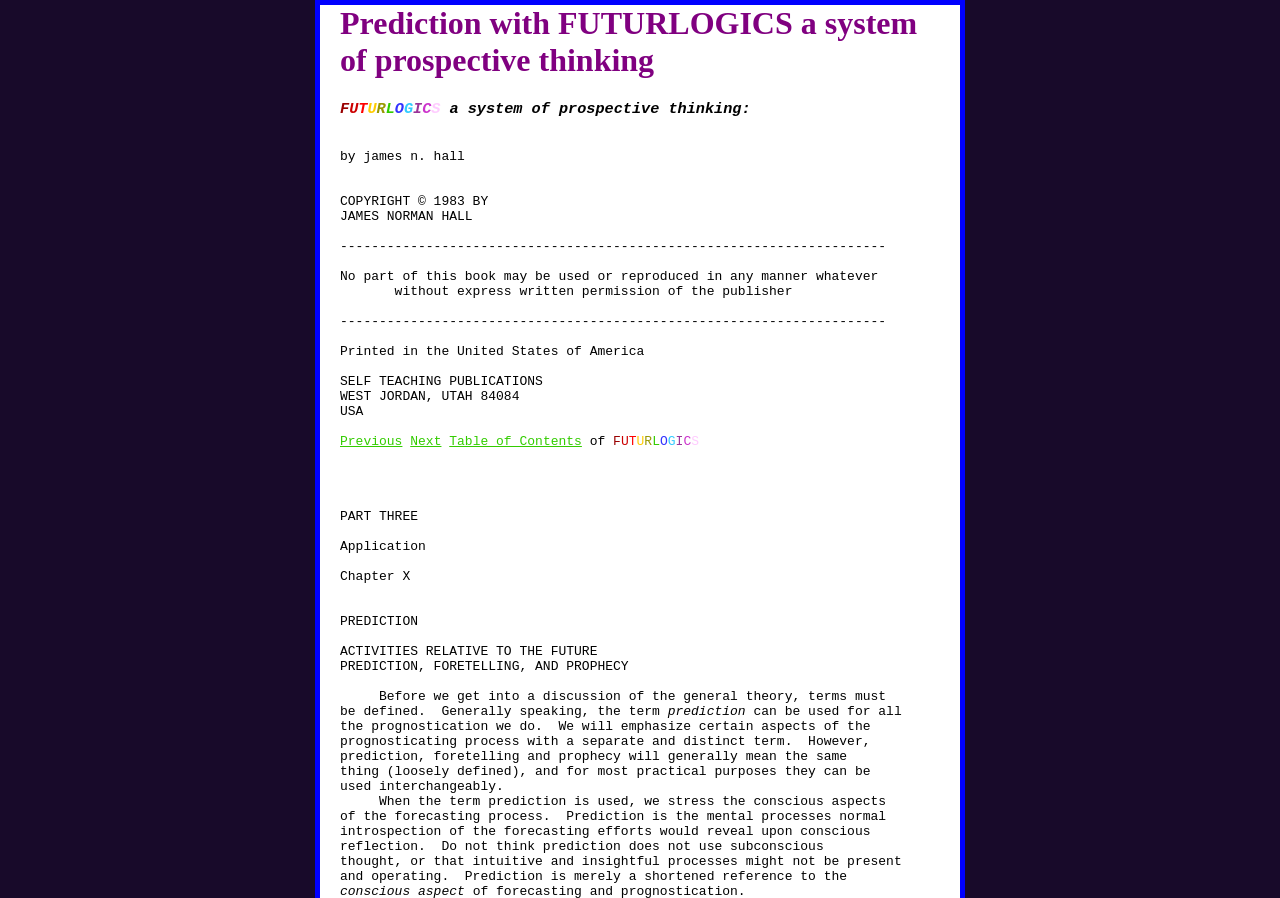Give a detailed explanation of the elements present on the webpage.

The webpage appears to be a digital version of a book, specifically Chapter X of Part Three, focusing on "Application" and "Prediction" in the context of prospective thinking. 

At the top, there is a heading that reads "Prediction with FUTURLOGICS a system of prospective thinking", which is also the title of the webpage. Below this heading, there is a subheading "FUTURLOGICS a system of prospective thinking:".

The main content of the webpage is a block of text that spans most of the page, starting with a copyright notice and publication information. This text block is divided into several sections, with the first section discussing the terms of use for the book. 

Following this section, there are three links: "Previous", "Next", and "Table of Contents", which are positioned near the middle of the page. 

To the right of these links, there are individual characters "F", "U", "R", "L", "O", "G", "I", and "C", which appear to be the individual letters of the word "FUTURLOGICS". 

Below these links and characters, the text continues, discussing the concept of prediction, its definition, and its relationship to other terms like foretelling and prophecy. The text is divided into paragraphs, with some sections using indentation to indicate nested ideas.